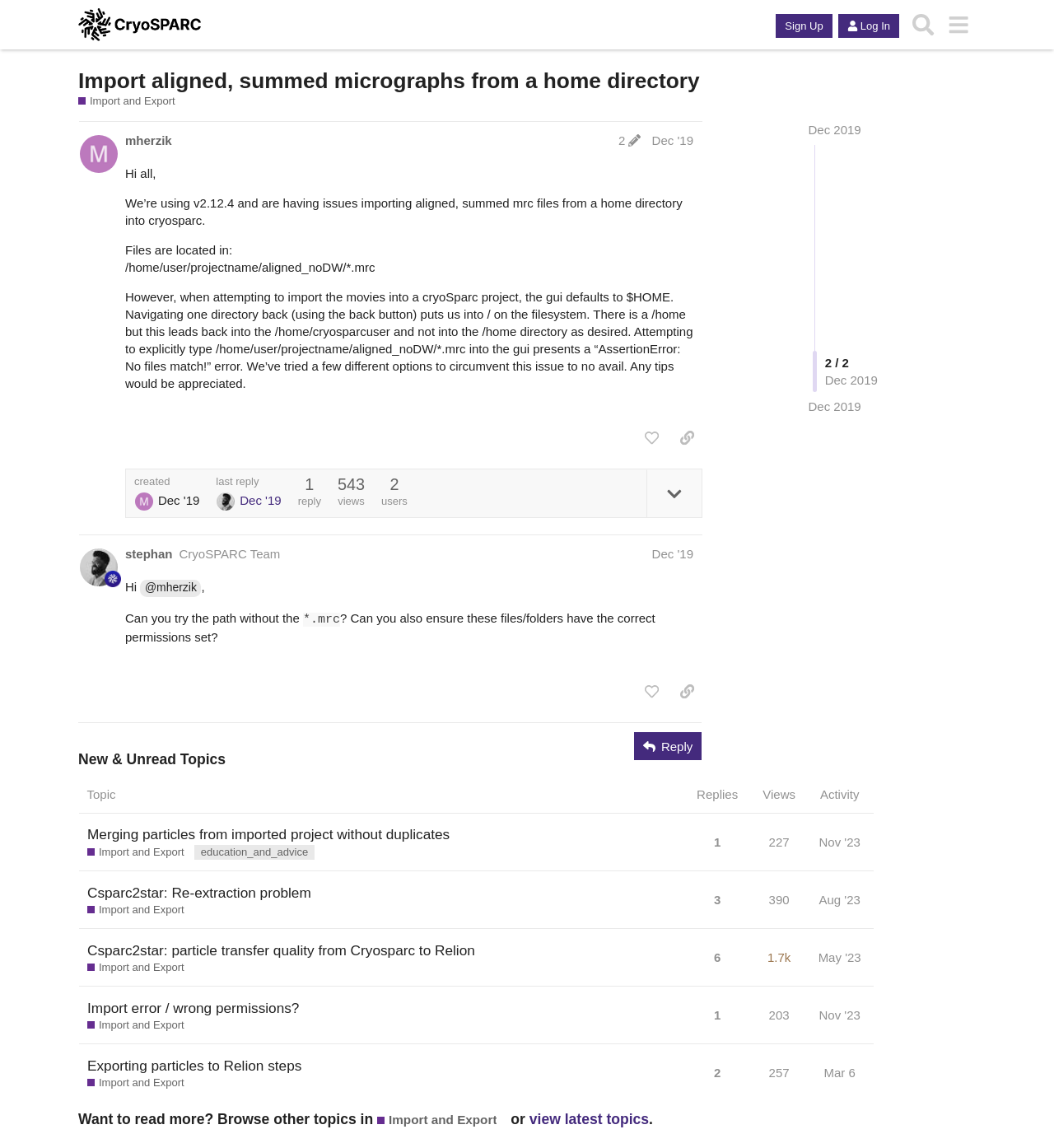Can you find the bounding box coordinates for the element to click on to achieve the instruction: "View unread topics"?

[0.074, 0.653, 0.829, 0.959]